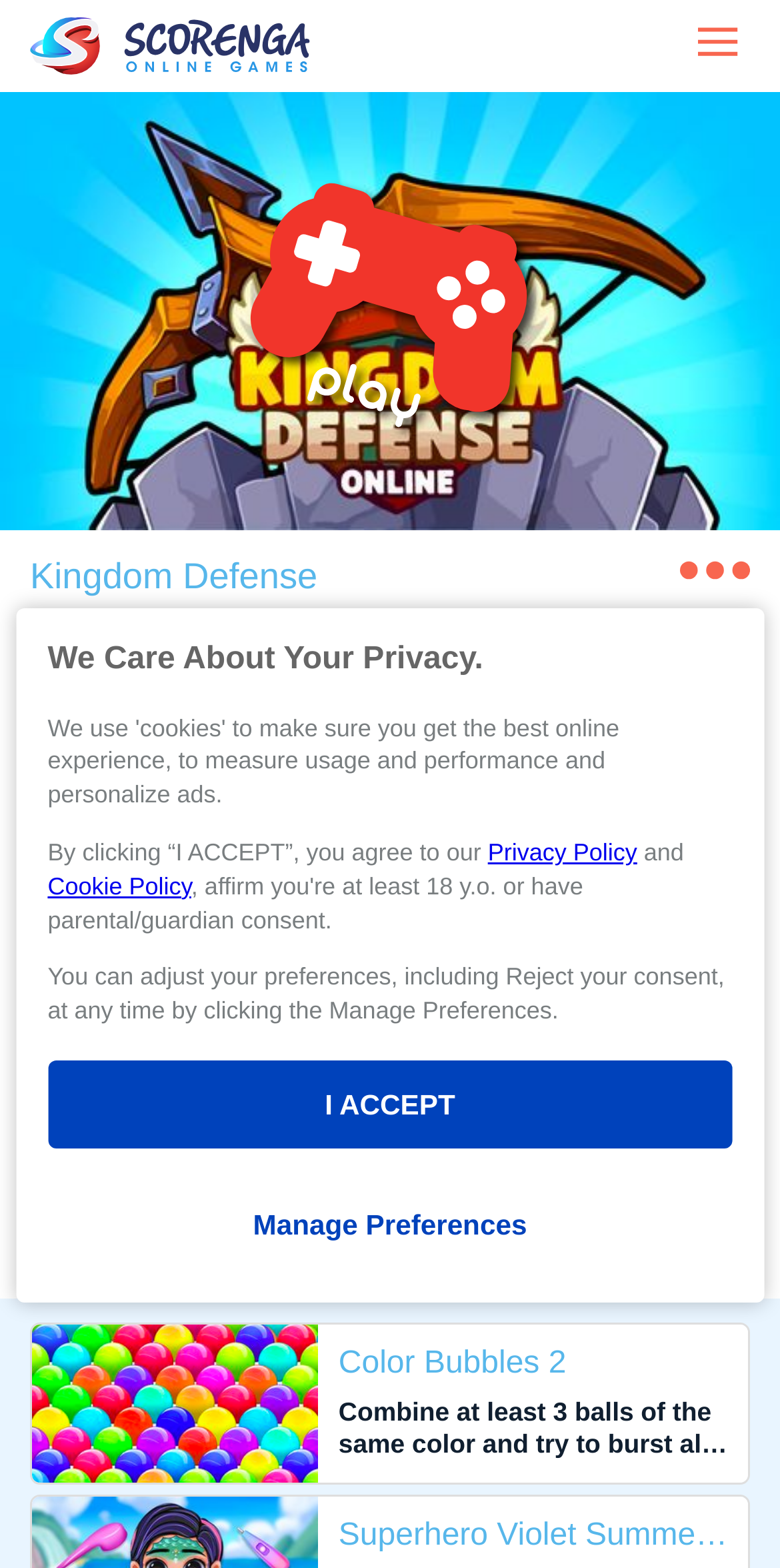Answer the question in one word or a short phrase:
What is the name of another game mentioned on this webpage?

Color Bubbles 2